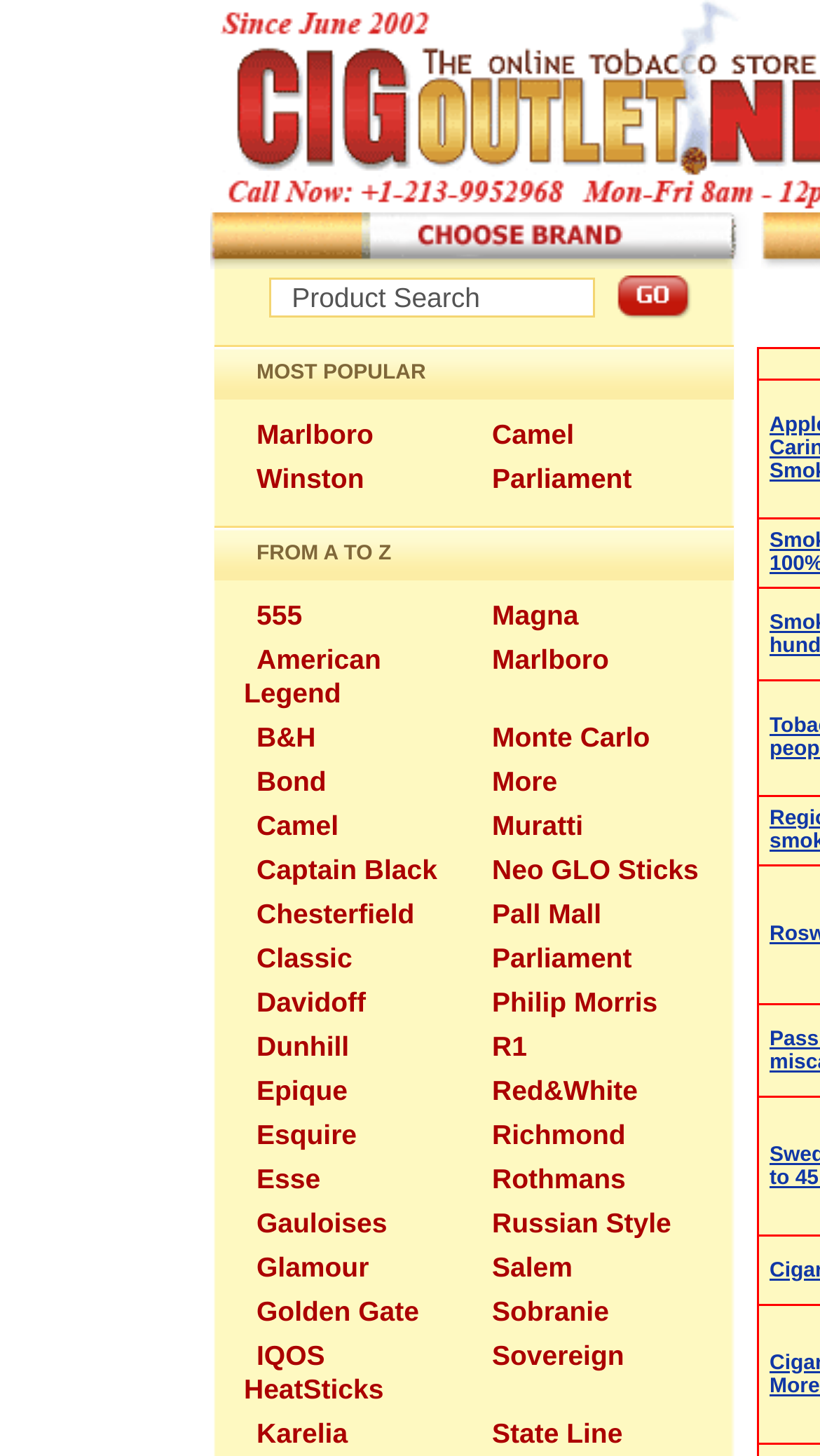Can you find the bounding box coordinates for the element to click on to achieve the instruction: "Search for a product"?

[0.327, 0.191, 0.724, 0.218]